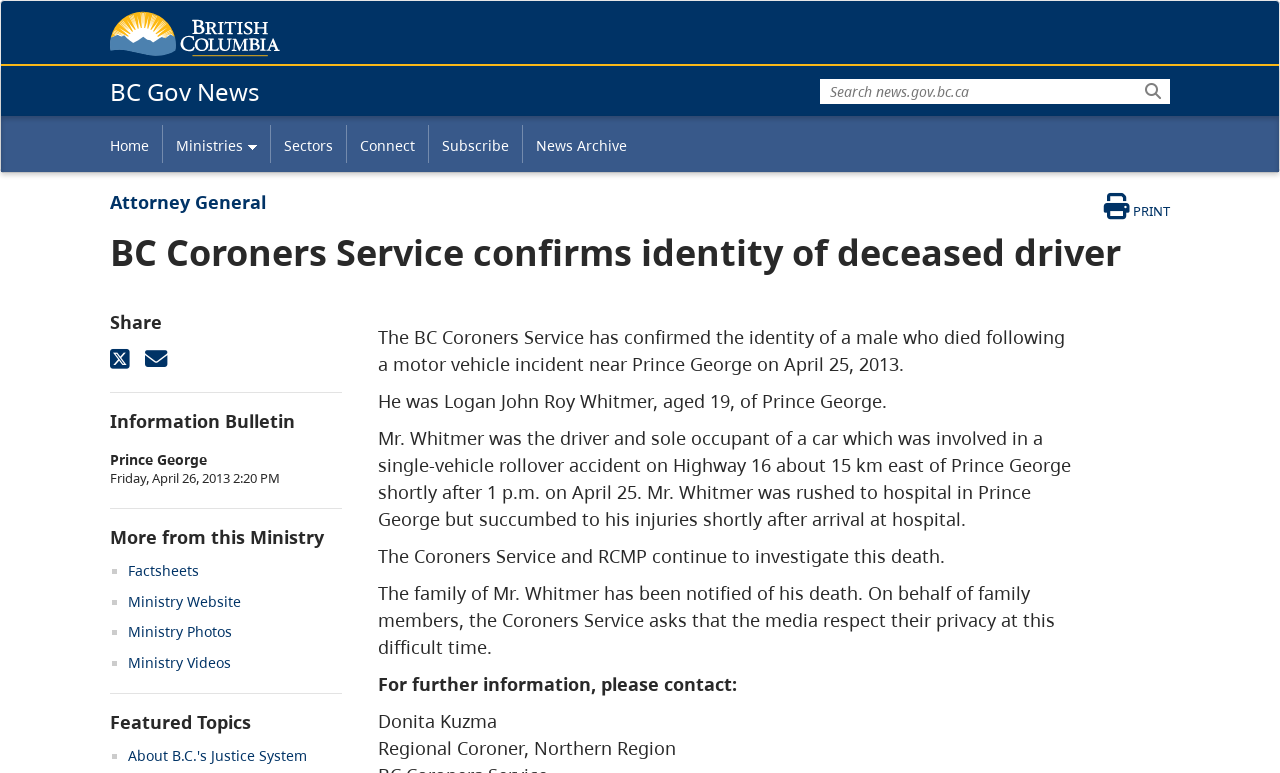Provide an in-depth description of the elements and layout of the webpage.

This webpage is about a news article from the BC Coroners Service, specifically about the identification of a deceased driver. At the top left corner, there is a link to the "Government of B.C." and an image with the same description. Next to it is a heading "BC Gov News" with a link to the same title. 

On the top right corner, there is a search bar with a "Search" label. Below it, there is a main navigation menu with links to "Home", "Ministries", "Sectors", "Connect", "Subscribe", and "News Archive". 

On the left side, there is a section with a heading "Attorney General" and a link to the same title. Below it, there is a heading "BC Coroners Service confirms identity of deceased driver" which is the title of the news article. 

The main content of the news article is on the right side, which includes several paragraphs of text. The article reports that the BC Coroners Service has confirmed the identity of a male who died following a motor vehicle incident near Prince George on April 25, 2013. The victim is identified as Logan John Roy Whitmer, aged 19, of Prince George. The article provides details about the incident and the investigation. 

Below the article, there are several links to related topics, including "Factsheets", "Ministry Website", "Ministry Photos", and "Ministry Videos". There is also a section with a heading "Featured Topics" which includes a link to "About B.C.'s Justice System".